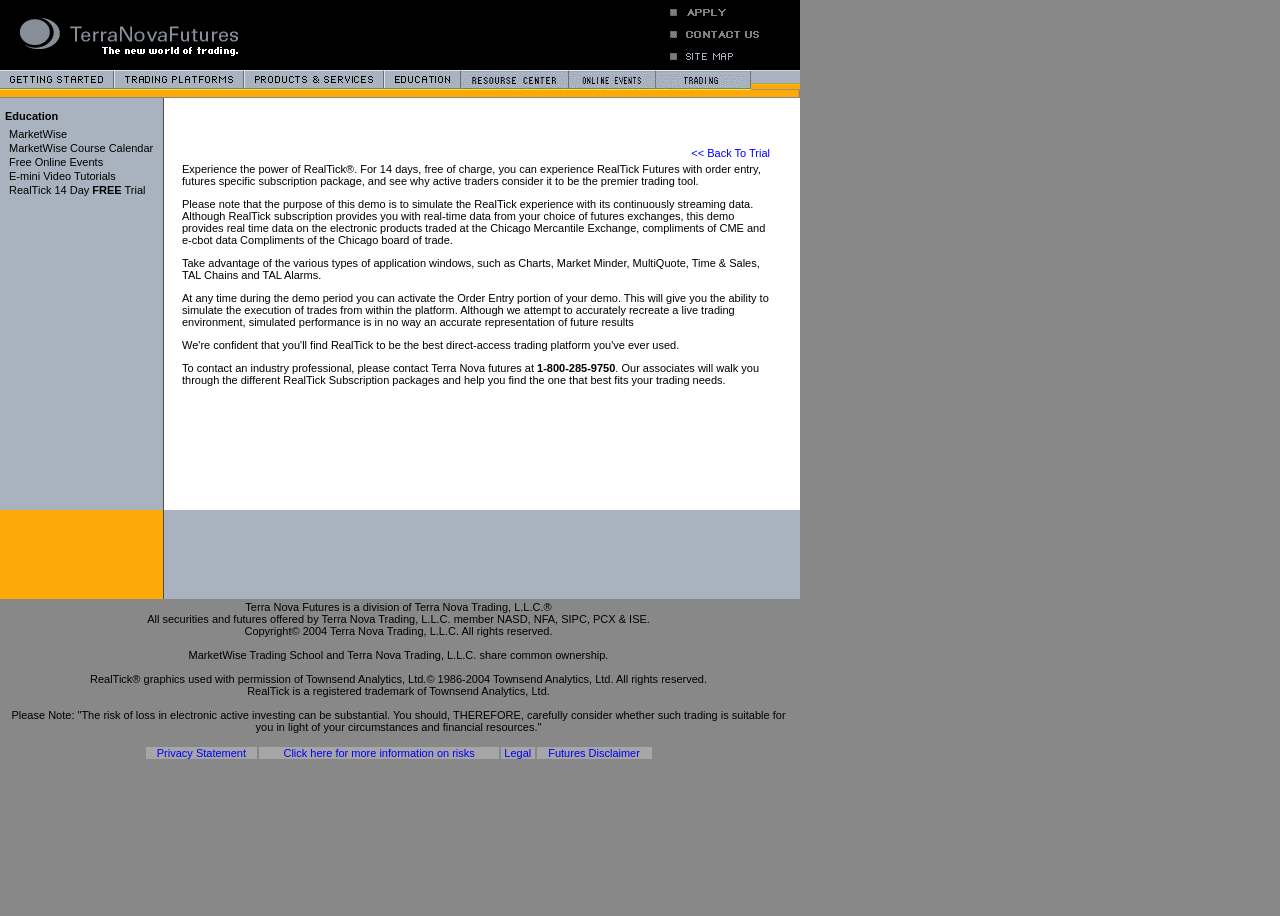Offer an in-depth caption of the entire webpage.

The webpage appears to be a educational platform or a website related to online courses and market analysis. At the top, there is a table with two rows, each containing two cells. The first cell in the first row has a link with an image, and the second cell has a table with three rows, each containing a link with an image. 

Below this table, there is another table with a single row and multiple cells, each containing a link with an image. These links and images are arranged horizontally across the page, taking up about half of the page's width.

Further down, there is a large table that occupies most of the page's width and height. The table has multiple rows, each containing a single cell with a lot of text, including headings and links. The text appears to be describing various educational resources, such as courses, calendars, and tutorials, related to market analysis and trading. There are also some images scattered throughout this table.

In terms of layout, the elements are arranged in a hierarchical structure, with tables and cells nested within each other. The links and images are positioned horizontally and vertically to create a sense of organization and structure. Overall, the webpage appears to be a resource-rich platform for individuals interested in learning about market analysis and trading.